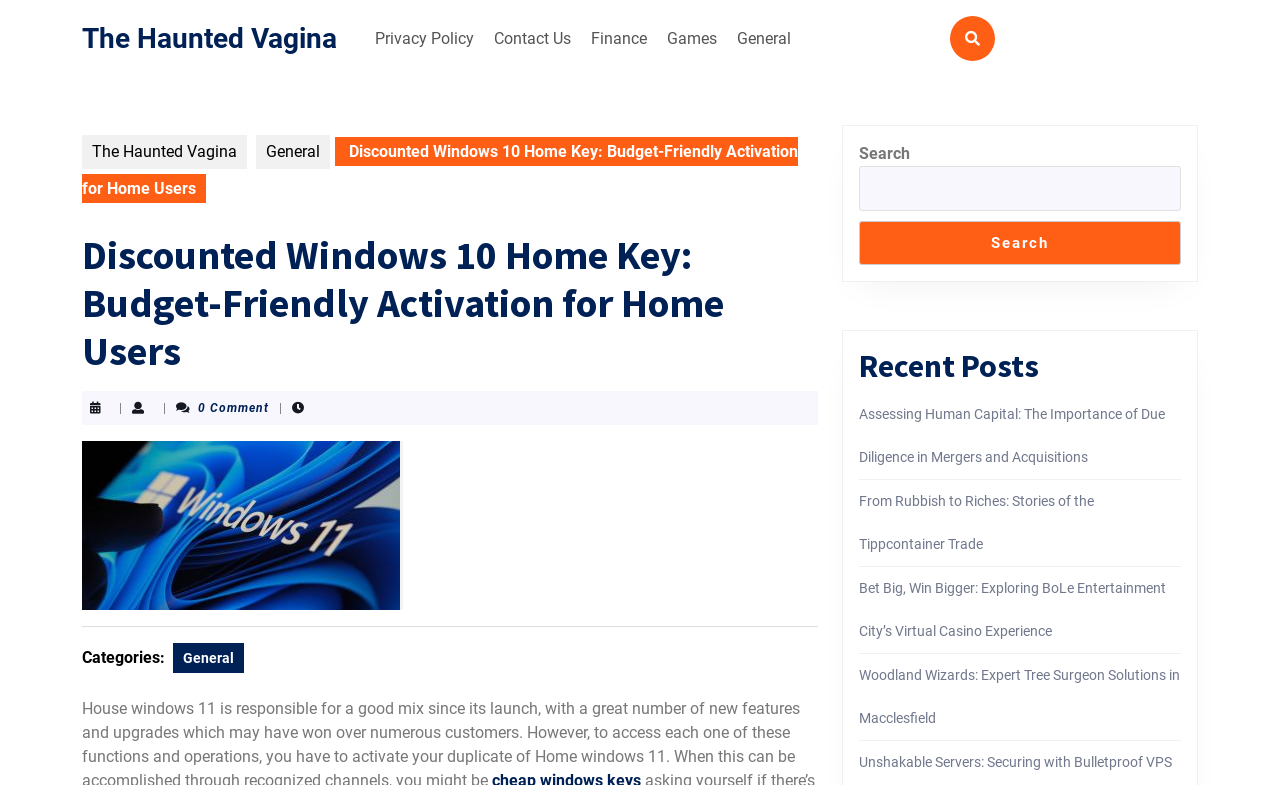Answer the question in a single word or phrase:
What is the category of the current post?

General